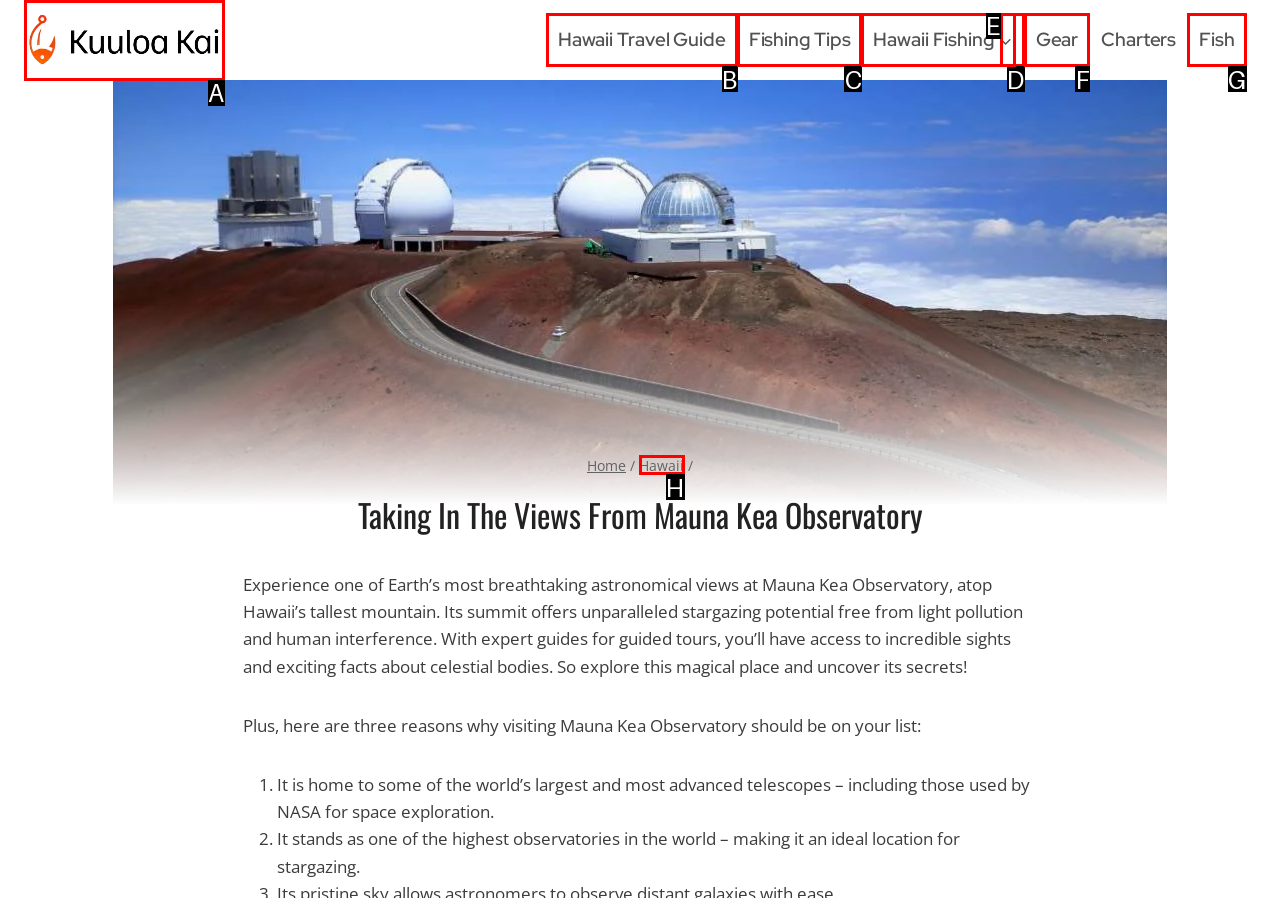Based on the given description: Hawaii Travel Guide, determine which HTML element is the best match. Respond with the letter of the chosen option.

B